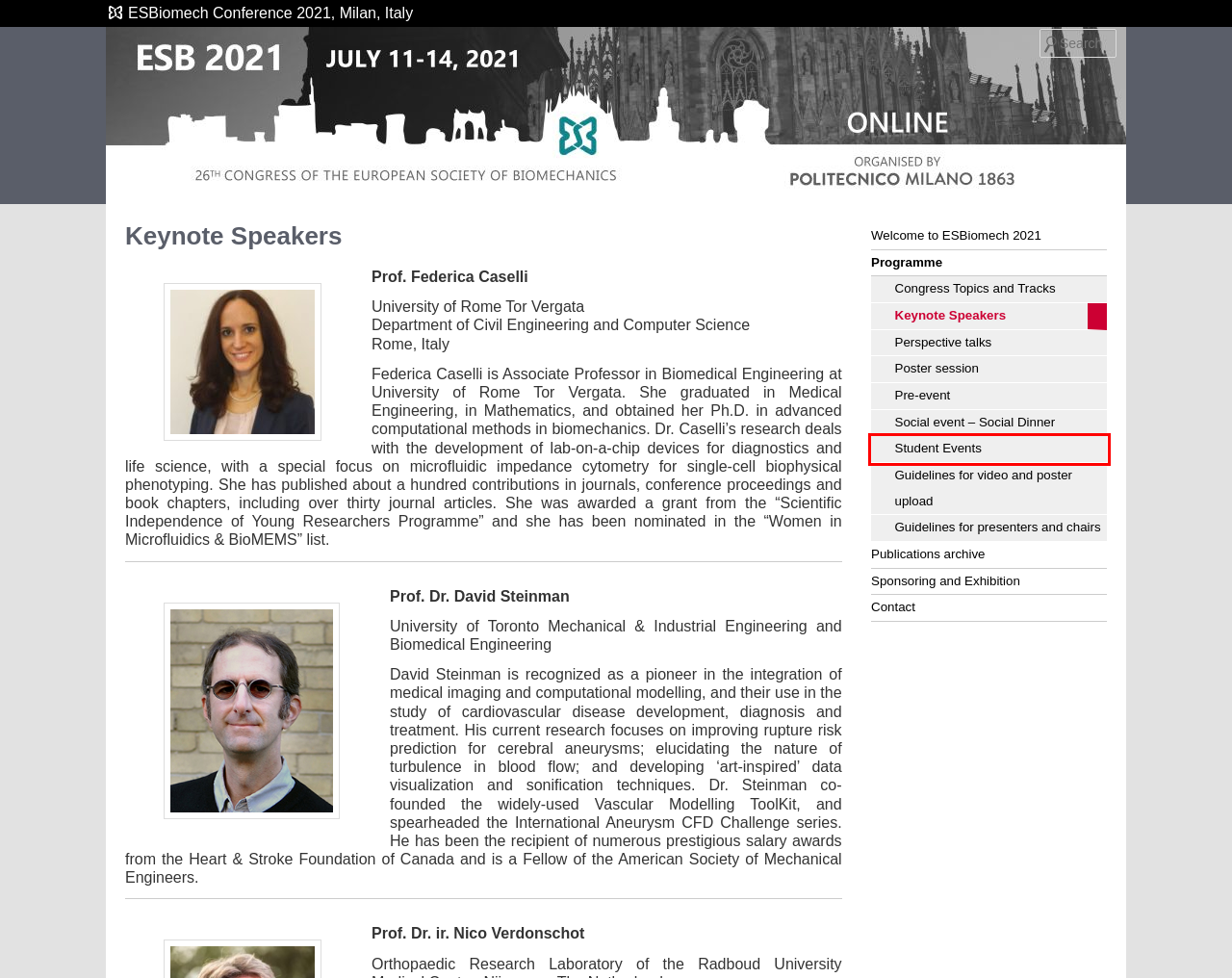Observe the screenshot of a webpage with a red bounding box highlighting an element. Choose the webpage description that accurately reflects the new page after the element within the bounding box is clicked. Here are the candidates:
A. Congress Topics and Tracks | ESBiomech 2021, Milan, Italy
B. Pre-event | ESBiomech 2021, Milan, Italy
C. Publications archive | ESBiomech 2021, Milan, Italy
D. Sponsoring and Exhibition | ESBiomech 2021, Milan, Italy
E. Poster session | ESBiomech 2021, Milan, Italy
F. Guidelines for presenters and chairs | ESBiomech 2021, Milan, Italy
G. Guidelines for video and poster upload | ESBiomech 2021, Milan, Italy
H. Student Events | ESBiomech 2021, Milan, Italy

H